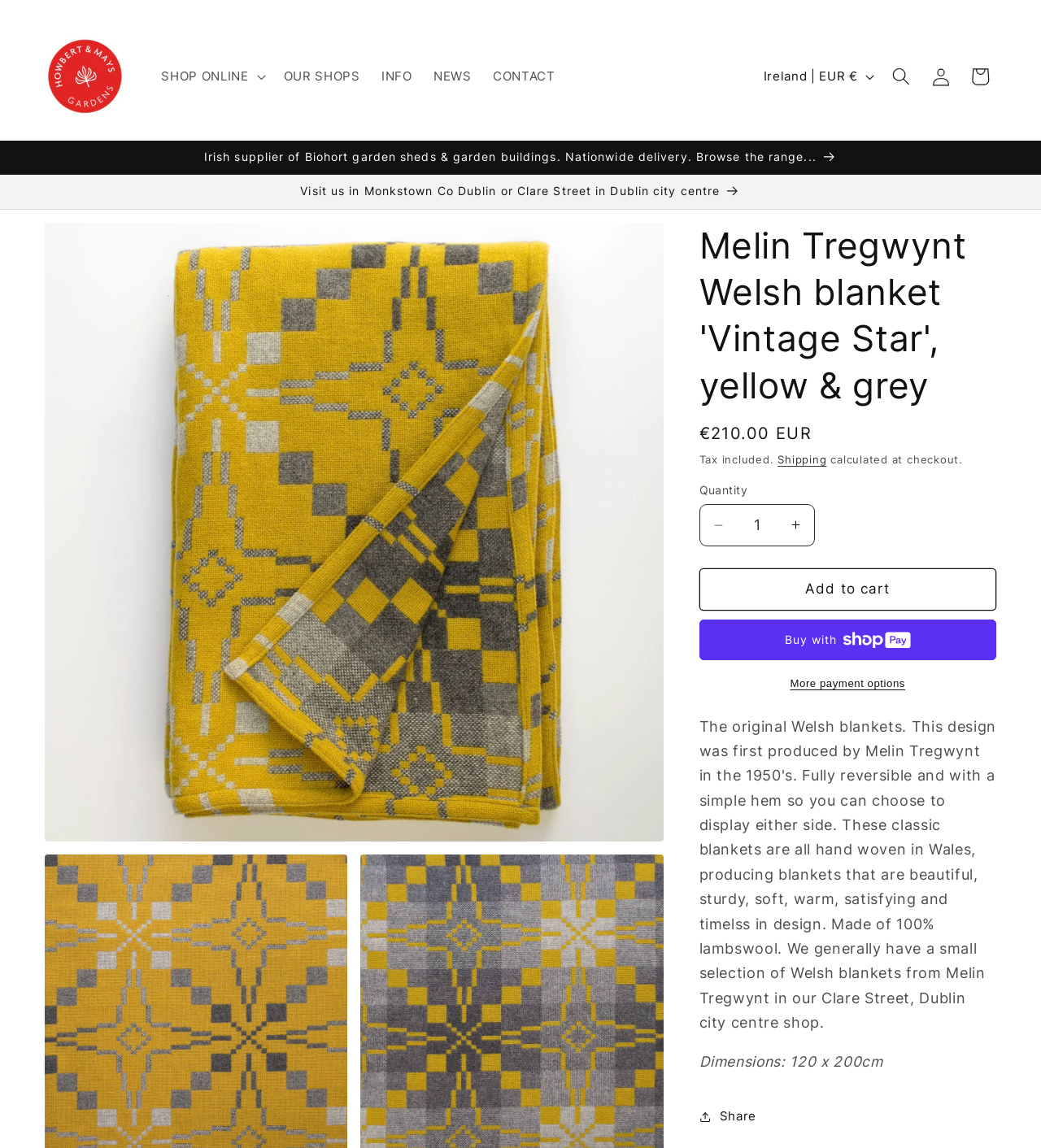What is the price of the Melin Tregwynt Welsh blanket?
Answer the question with detailed information derived from the image.

I found the price of the Melin Tregwynt Welsh blanket by looking at the text 'Regular price' and the corresponding price '€210.00 EUR' next to it.